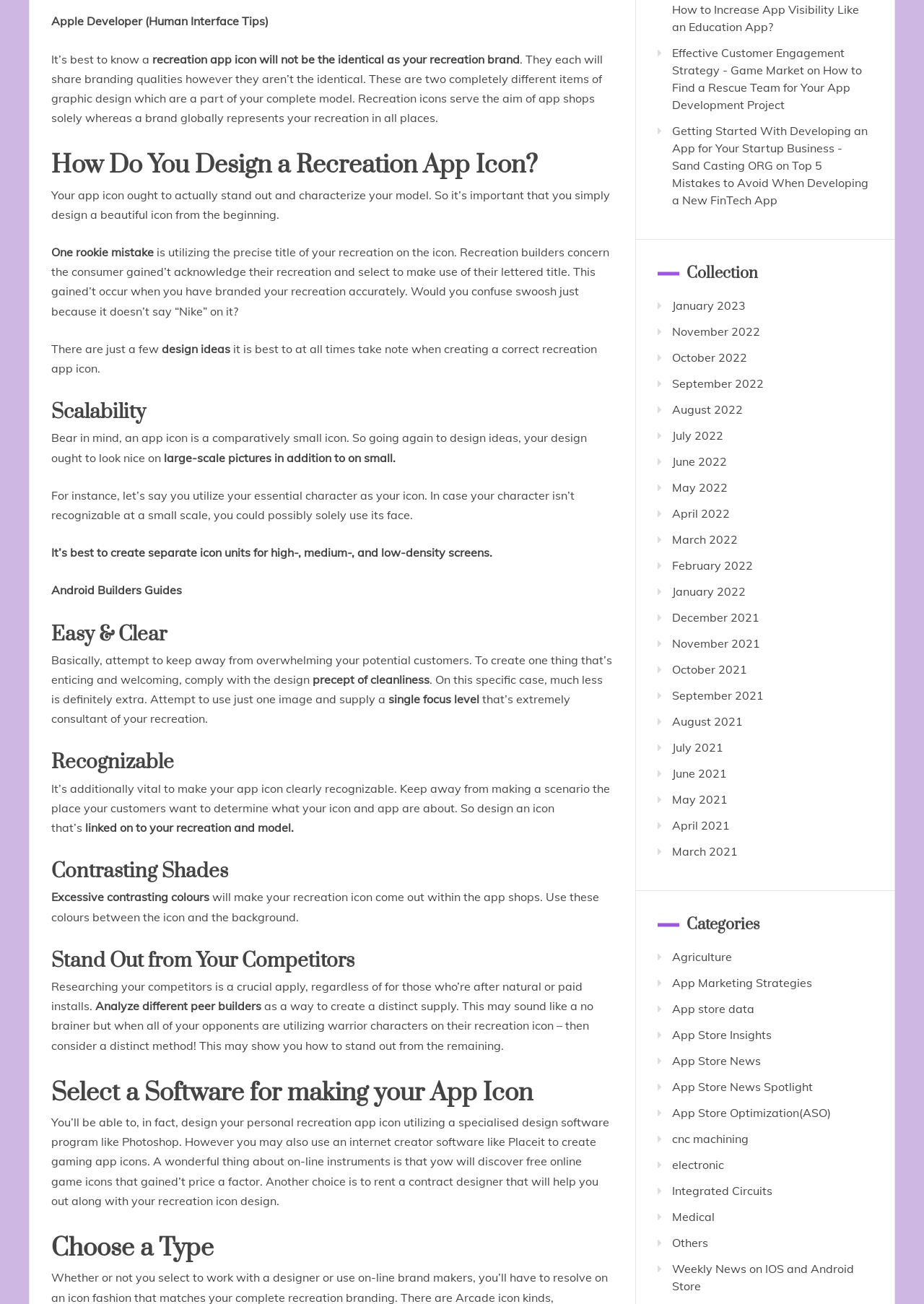Identify the bounding box coordinates for the region to click in order to carry out this instruction: "Read 'How Do You Design a Recreation App Icon?'". Provide the coordinates using four float numbers between 0 and 1, formatted as [left, top, right, bottom].

[0.055, 0.112, 0.664, 0.142]